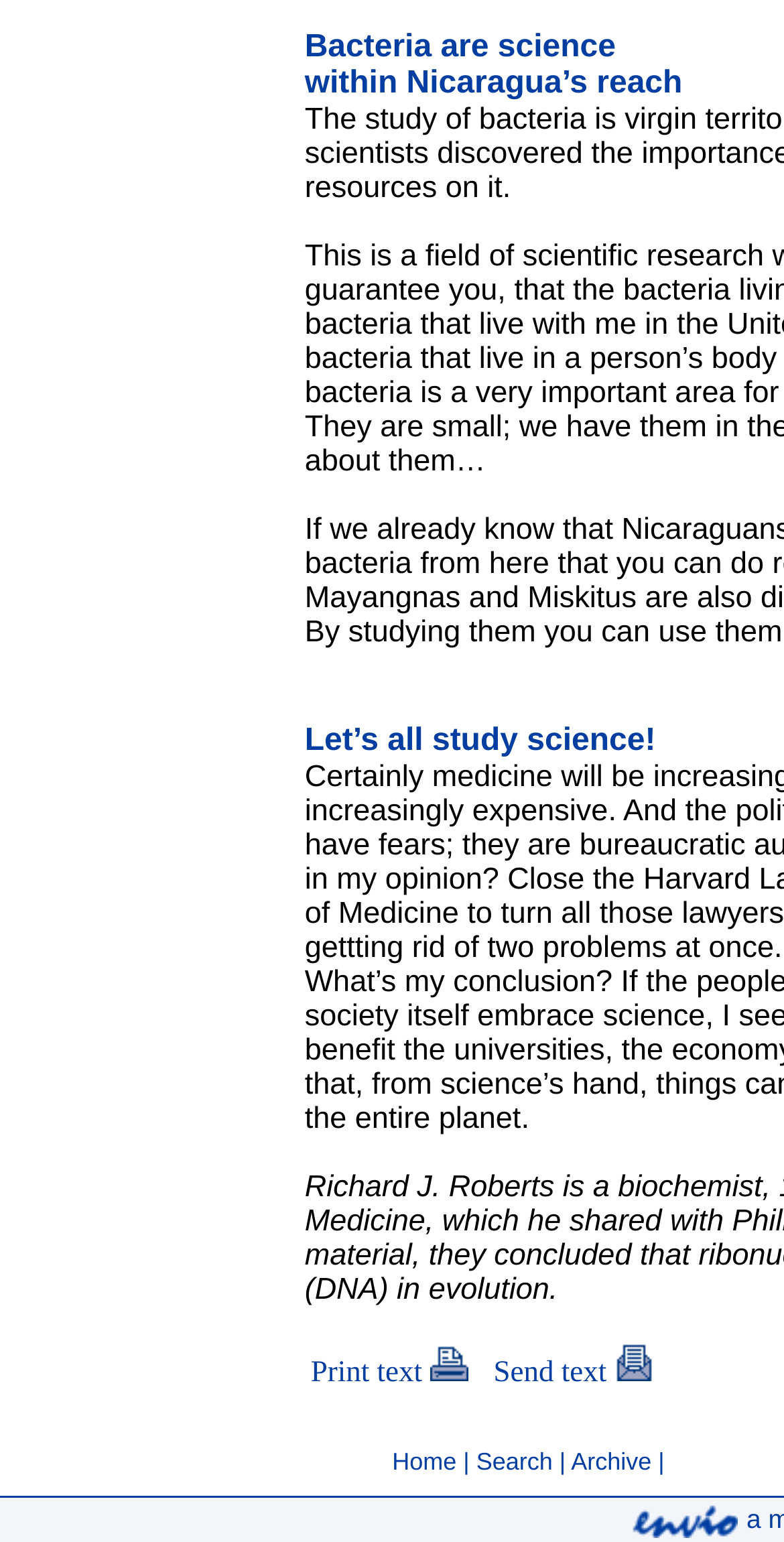Please study the image and answer the question comprehensively:
What is the purpose of the image at the bottom-right corner?

The image at the bottom-right corner has the text 'Envío', which is Spanish for 'Shipping' or 'Send'. Its purpose is likely to indicate the shipping or sending of some items or packages.